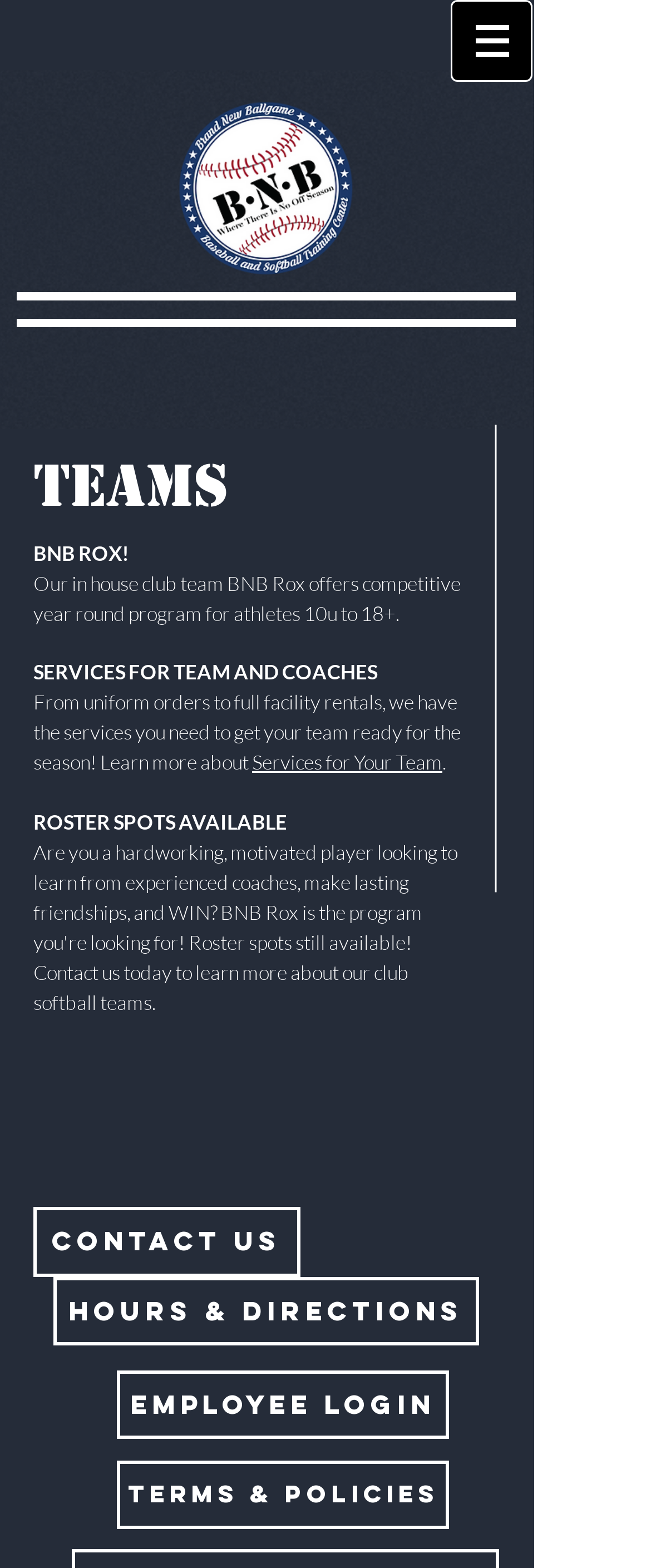Provide the bounding box coordinates of the UI element this sentence describes: "Services for Your Team".

[0.387, 0.478, 0.679, 0.494]